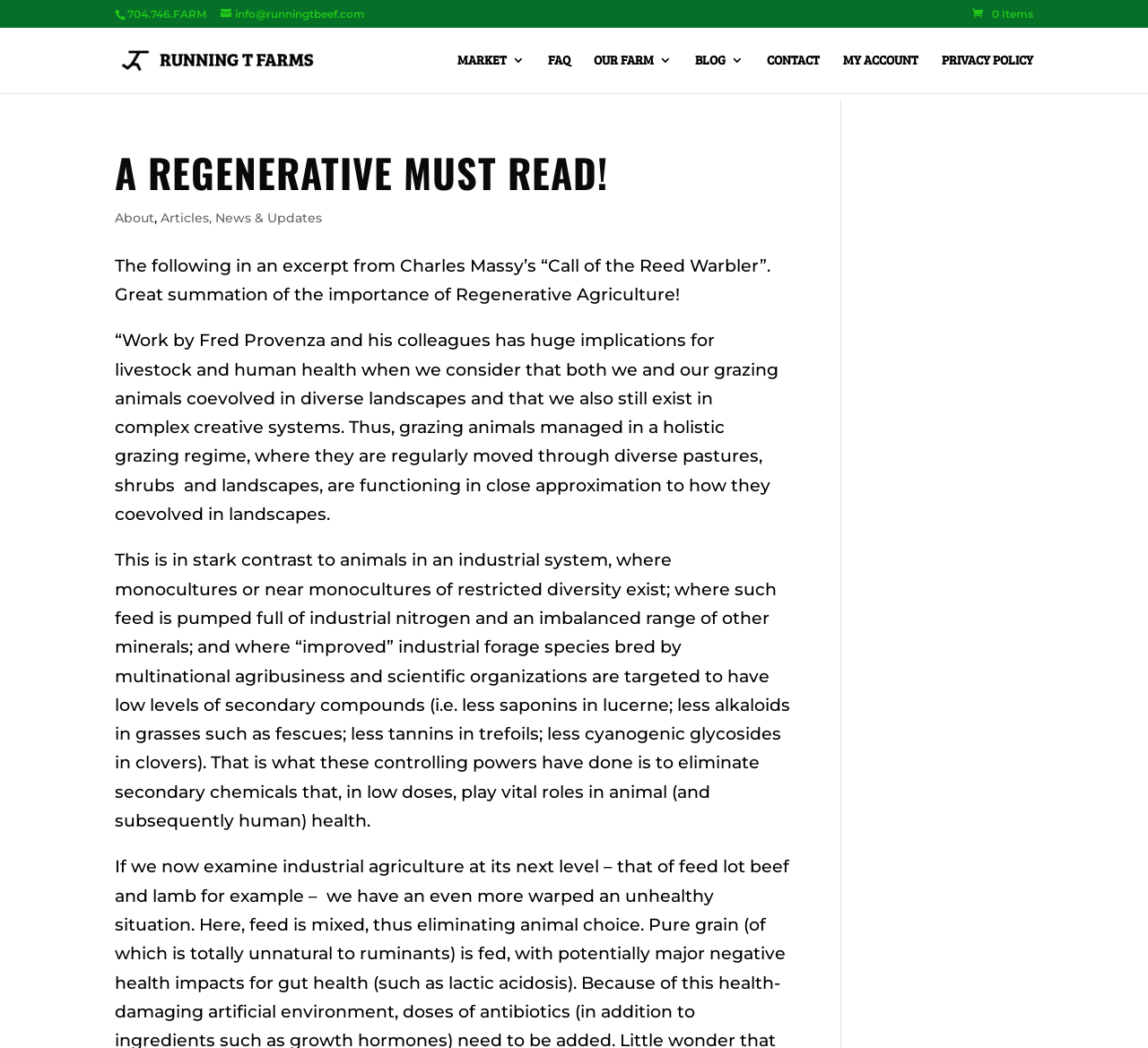Identify the bounding box coordinates of the clickable region necessary to fulfill the following instruction: "learn about regenerative agriculture". The bounding box coordinates should be four float numbers between 0 and 1, i.e., [left, top, right, bottom].

[0.1, 0.244, 0.671, 0.291]